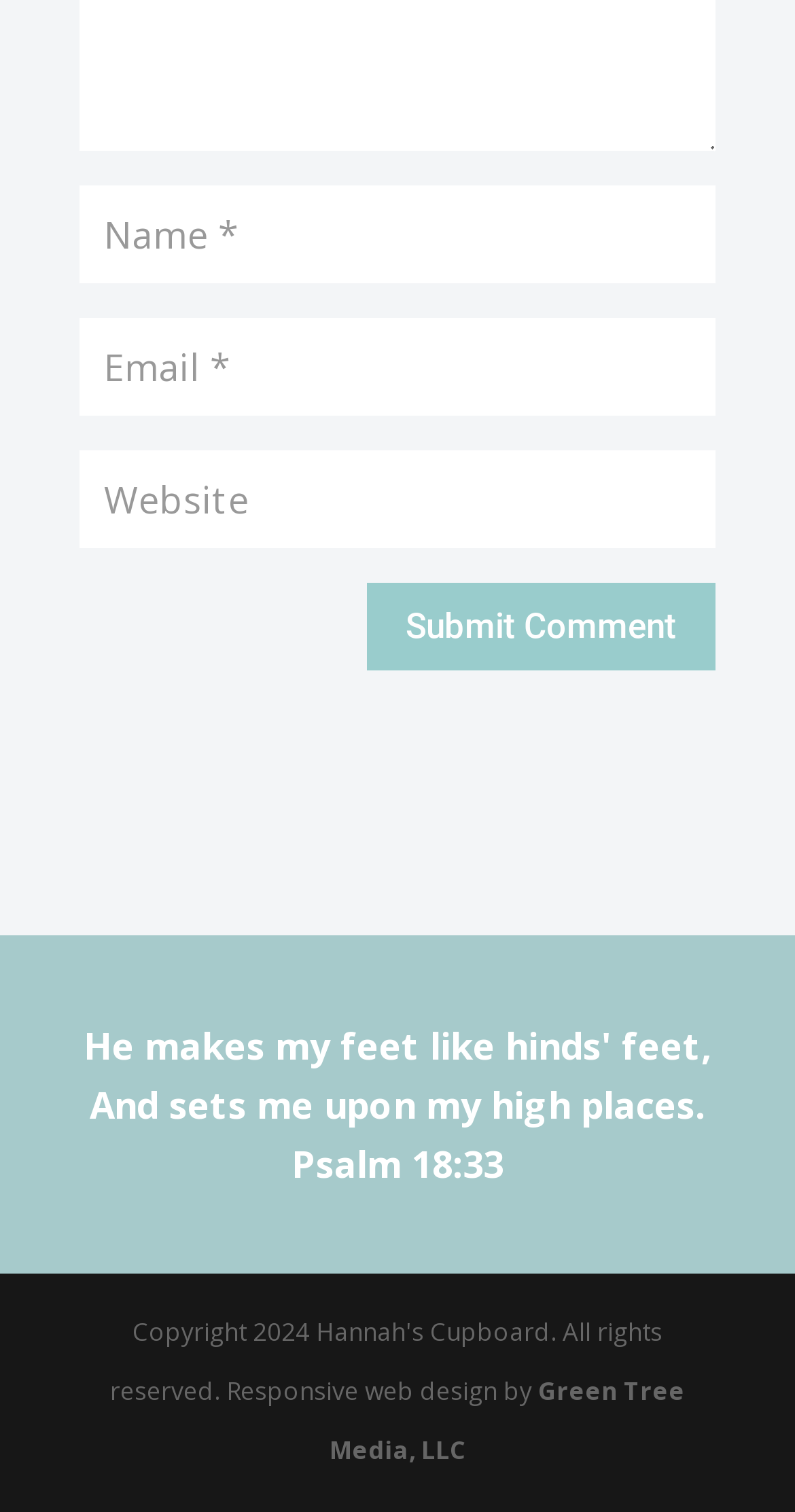Use a single word or phrase to answer the following:
Is the website field required?

No